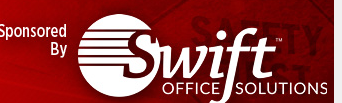Please give a succinct answer to the question in one word or phrase:
What is the purpose of the sponsorship?

Promoting water safety awareness